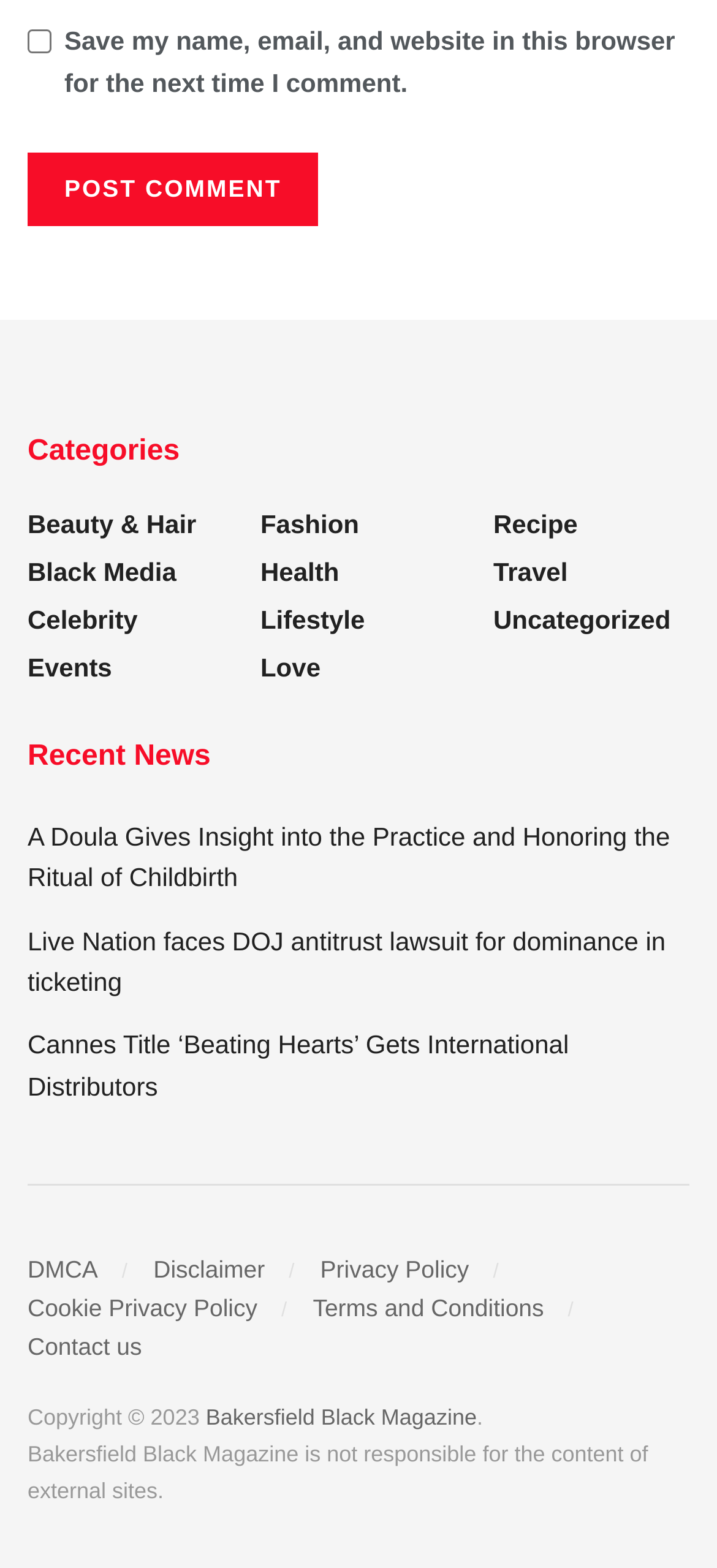What is the name of the magazine?
Refer to the image and answer the question using a single word or phrase.

Bakersfield Black Magazine